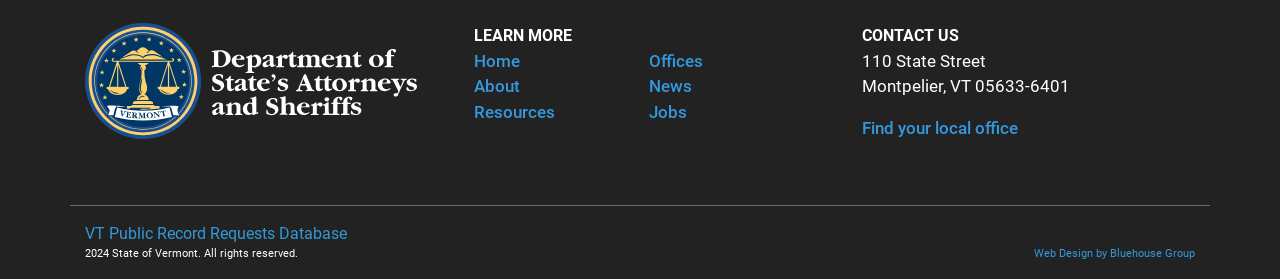Is there a link to find a local office?
Answer with a single word or phrase by referring to the visual content.

Yes